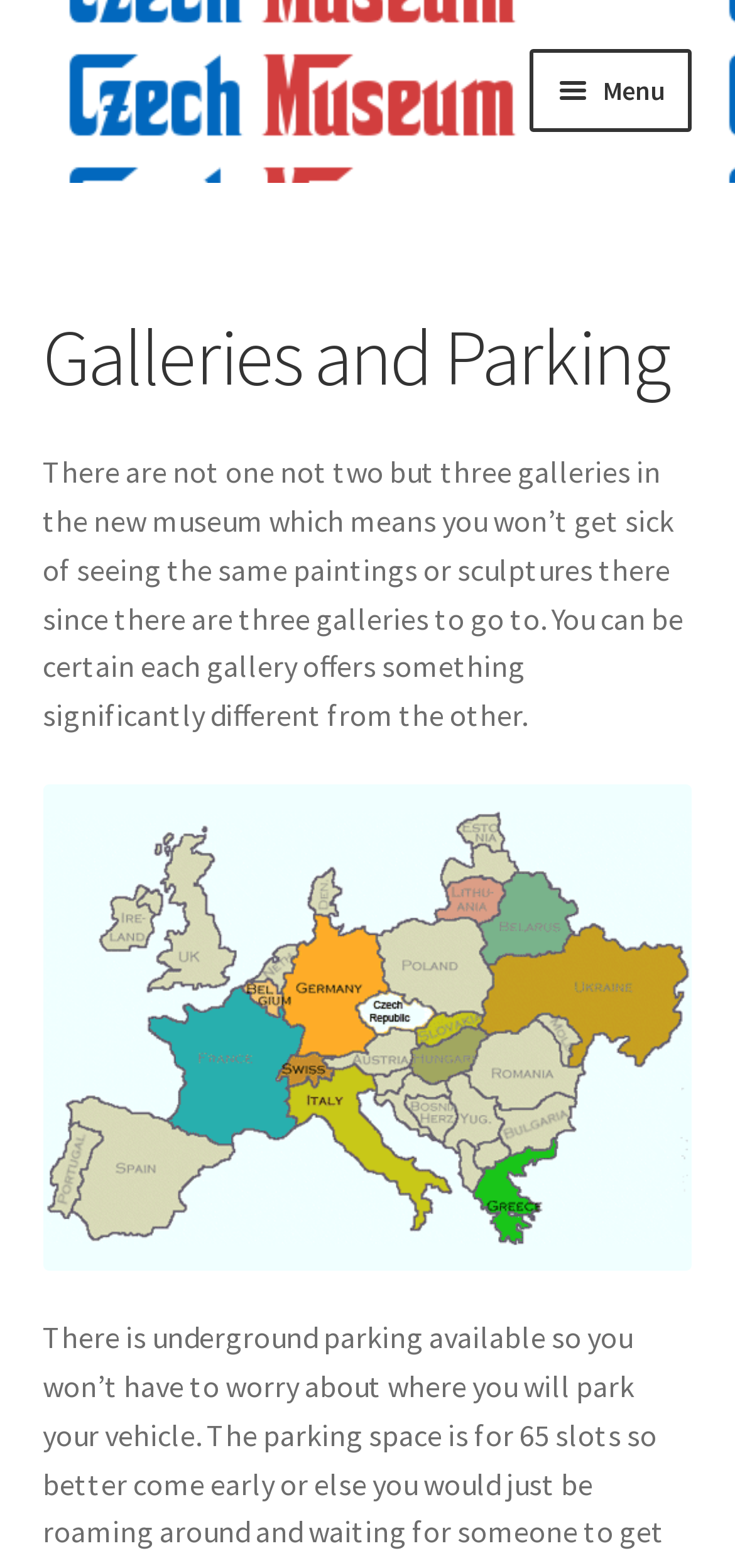Can you find the bounding box coordinates for the UI element given this description: "Menu"? Provide the coordinates as four float numbers between 0 and 1: [left, top, right, bottom].

[0.722, 0.031, 0.942, 0.084]